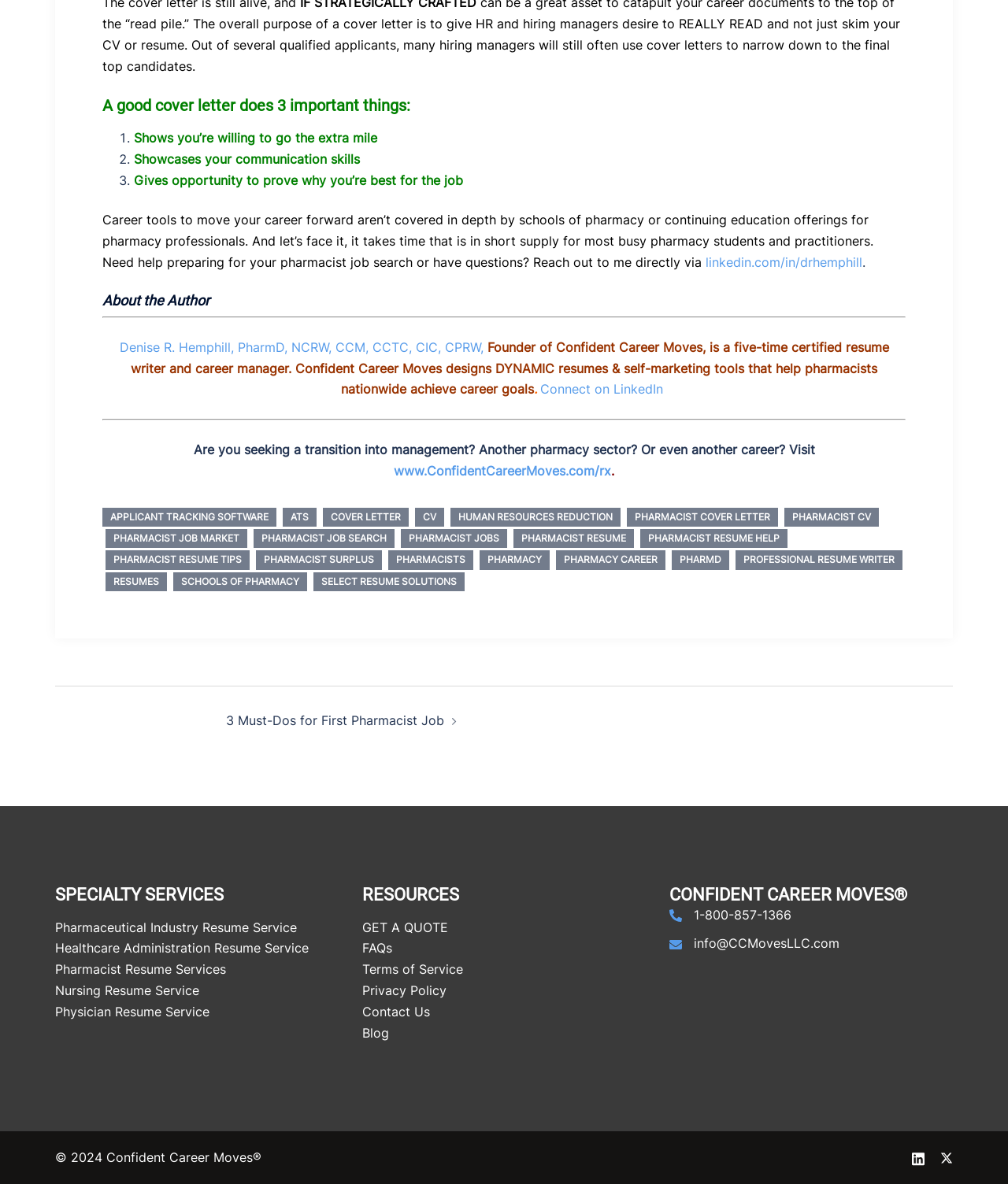What is the purpose of a good cover letter?
Based on the screenshot, provide a one-word or short-phrase response.

3 important things